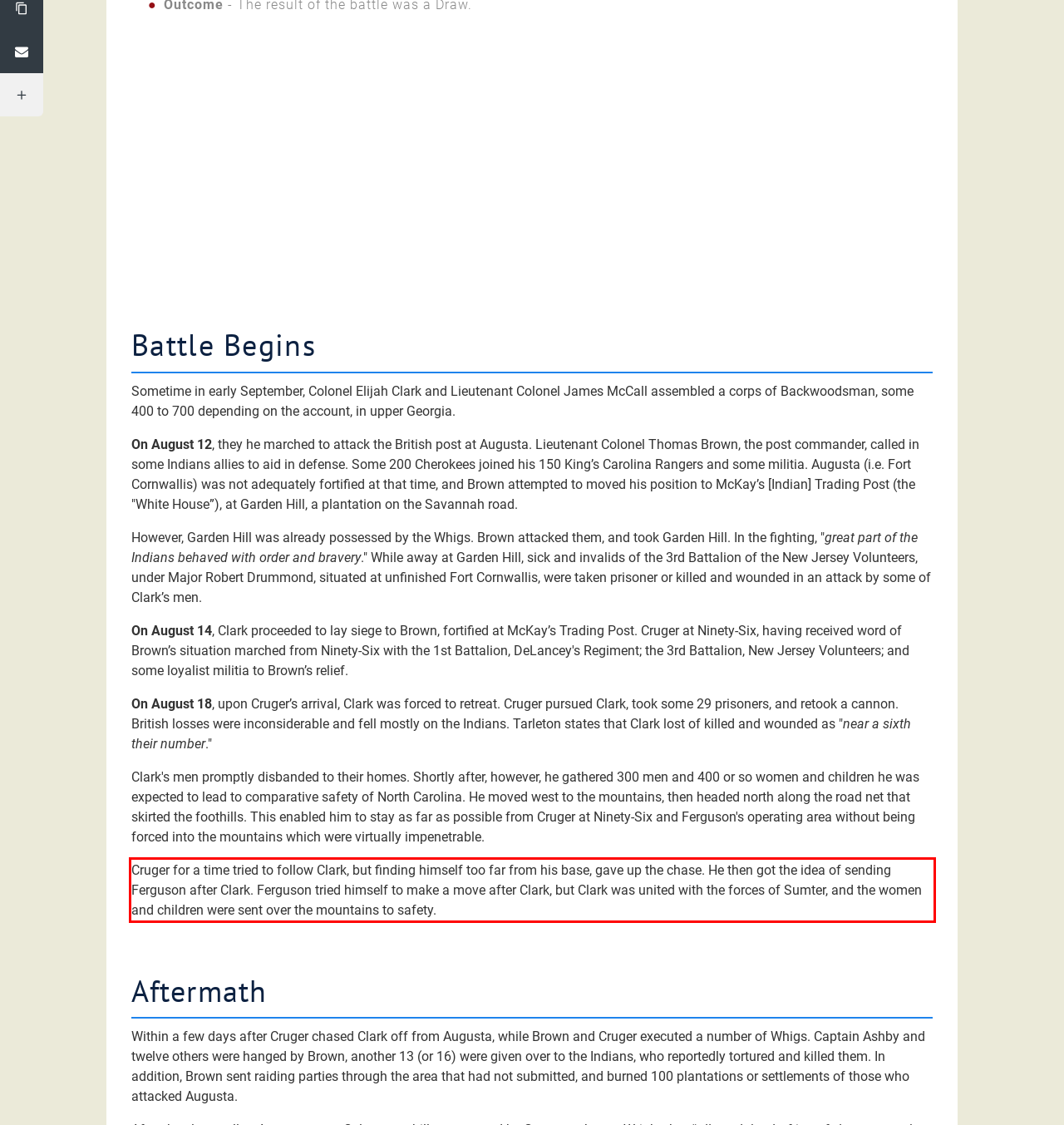Your task is to recognize and extract the text content from the UI element enclosed in the red bounding box on the webpage screenshot.

Cruger for a time tried to follow Clark, but finding himself too far from his base, gave up the chase. He then got the idea of sending Ferguson after Clark. Ferguson tried himself to make a move after Clark, but Clark was united with the forces of Sumter, and the women and children were sent over the mountains to safety.